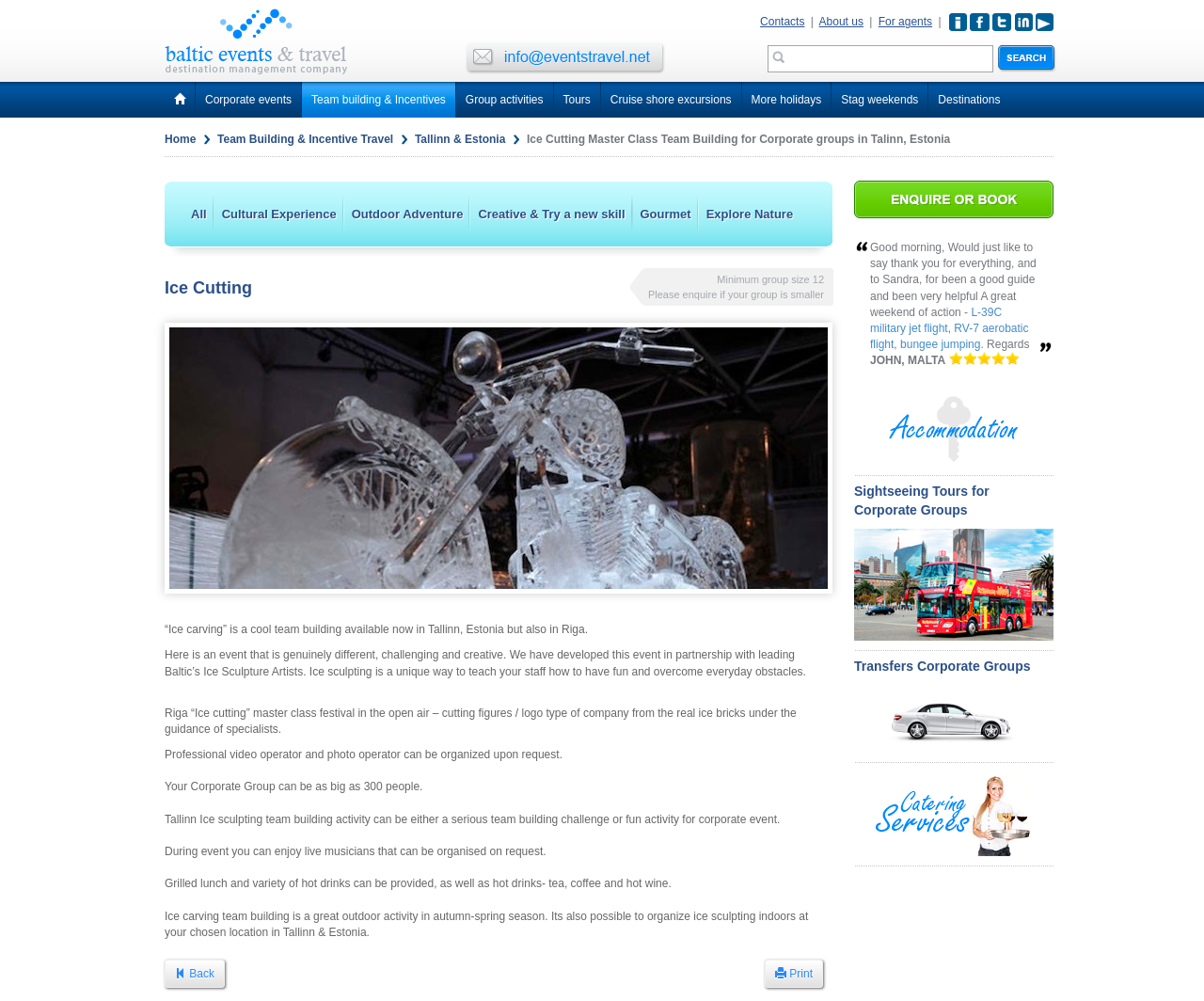What type of team building activity is offered in Tallinn, Estonia?
Using the details from the image, give an elaborate explanation to answer the question.

The webpage offers an ice carving team building activity in Tallinn, Estonia, which is a unique and creative way for corporate groups to bond and have fun.